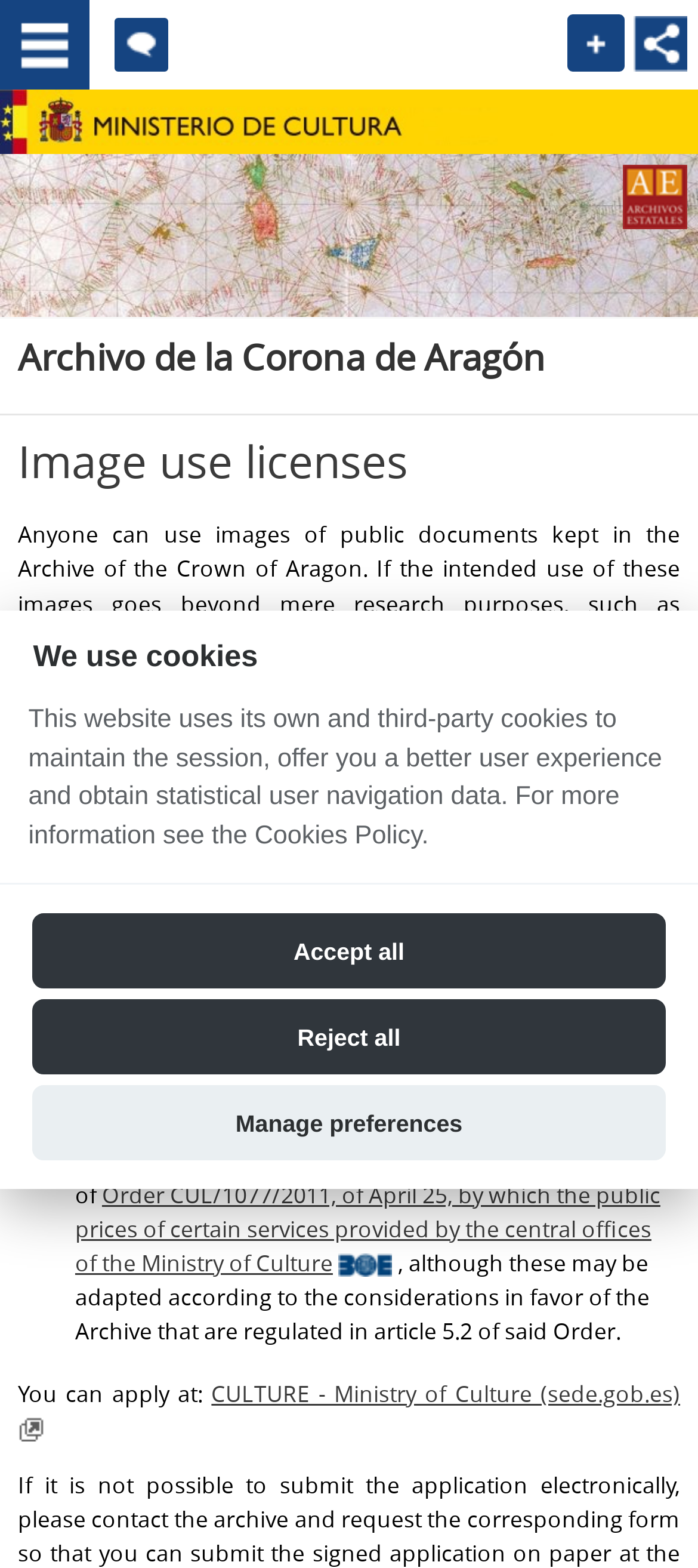Please identify the bounding box coordinates of where to click in order to follow the instruction: "Click the 'CULTURE - Ministry of Culture' link".

[0.303, 0.879, 0.974, 0.899]